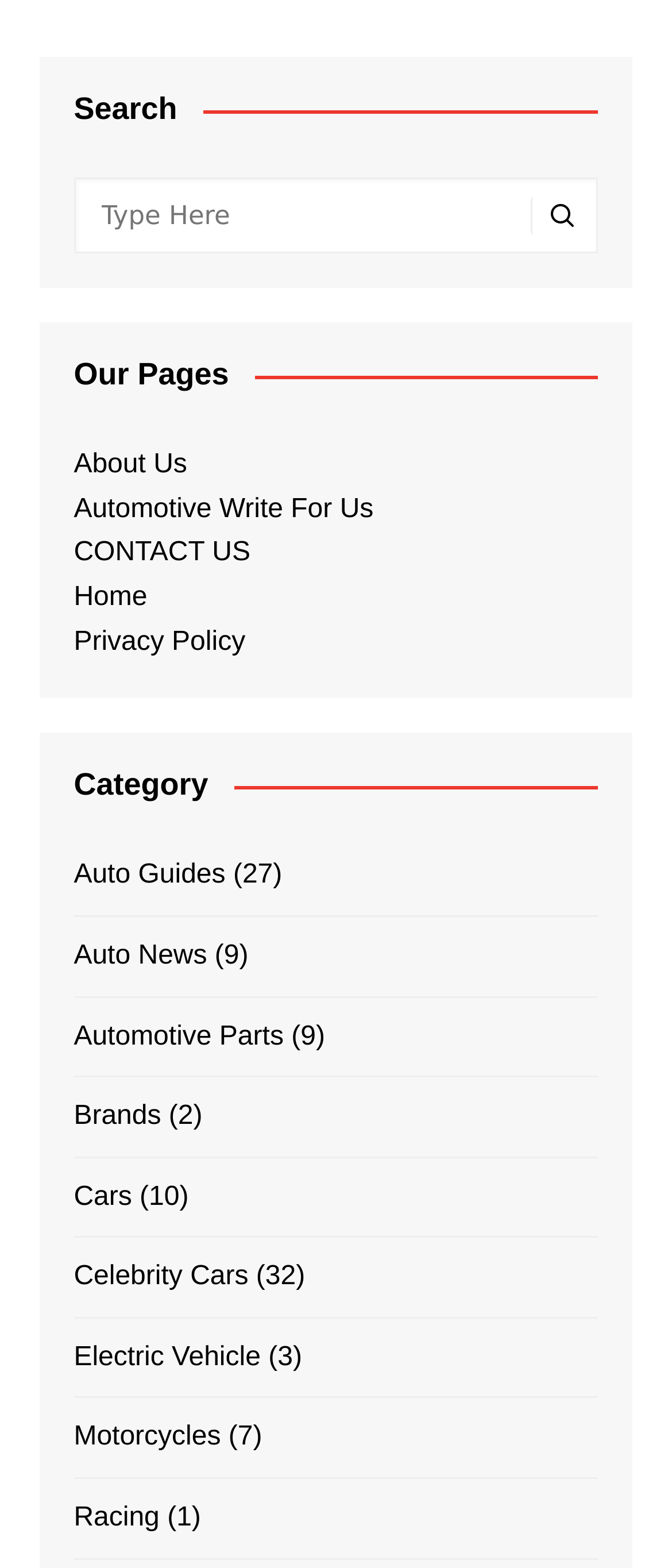What is the name of the first link under 'Our Pages'?
Look at the image and answer the question using a single word or phrase.

About Us